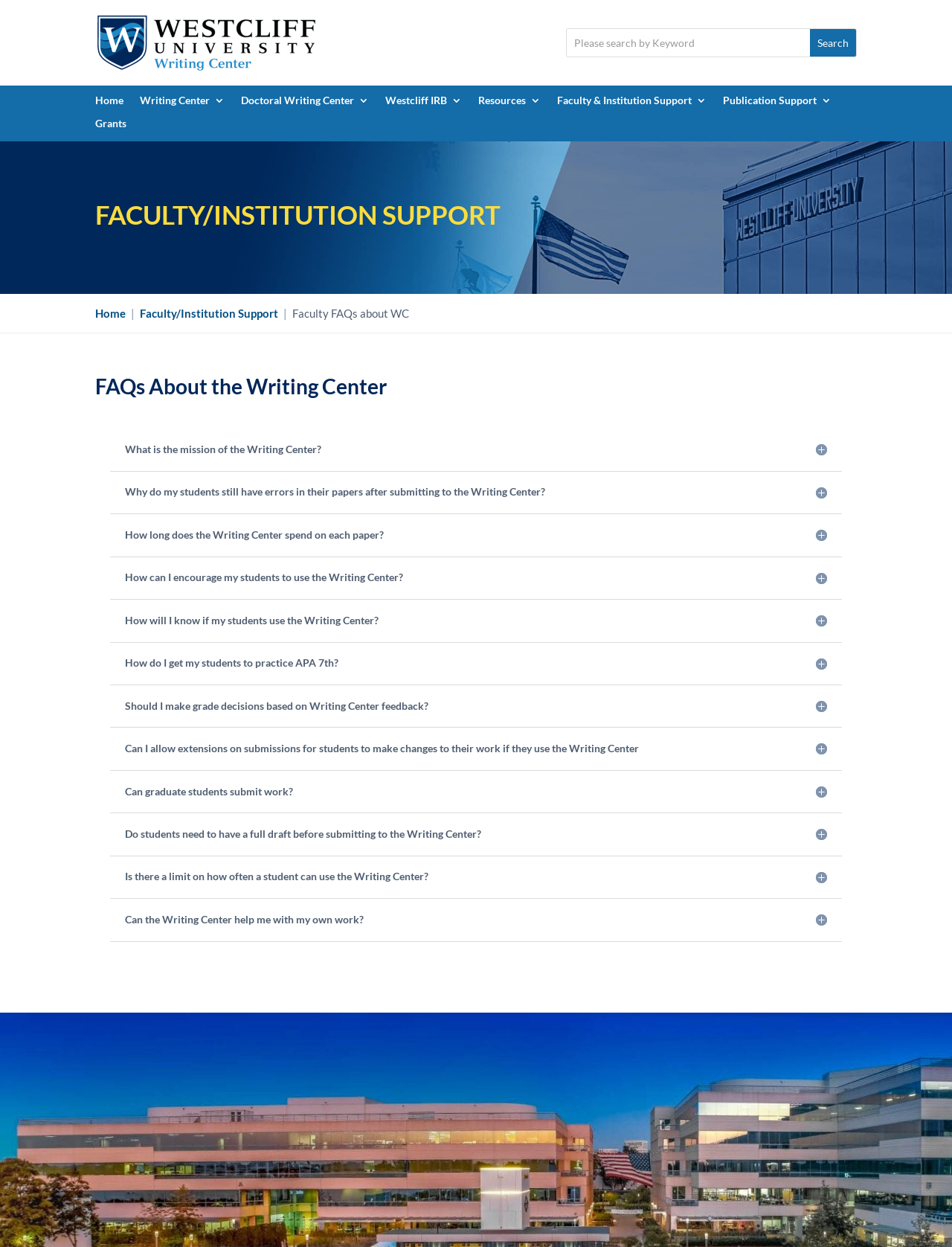Identify the bounding box for the given UI element using the description provided. Coordinates should be in the format (top-left x, top-left y, bottom-right x, bottom-right y) and must be between 0 and 1. Here is the description: Writing Center

[0.147, 0.075, 0.236, 0.091]